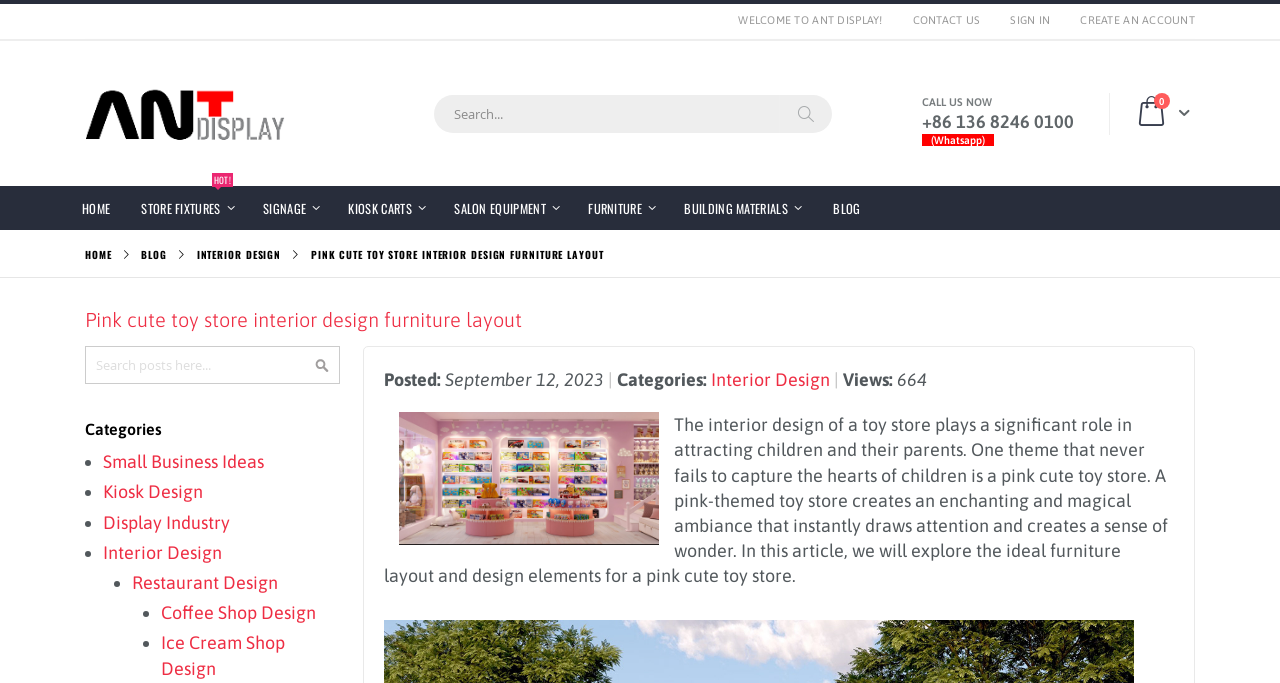Please identify the webpage's heading and generate its text content.

Pink cute toy store interior design furniture layout